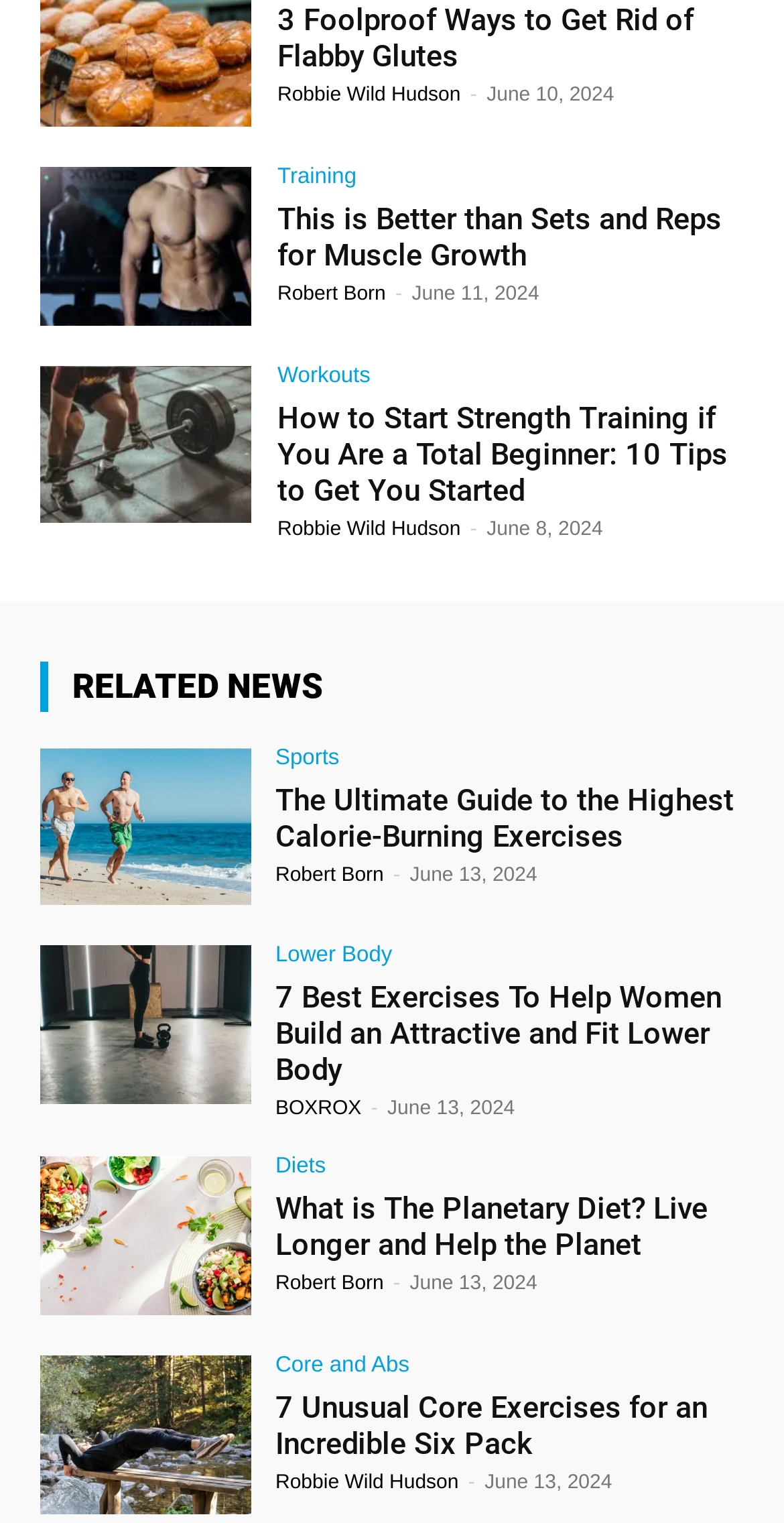Find and specify the bounding box coordinates that correspond to the clickable region for the instruction: "View the news under 'RELATED NEWS'".

[0.051, 0.434, 0.949, 0.467]